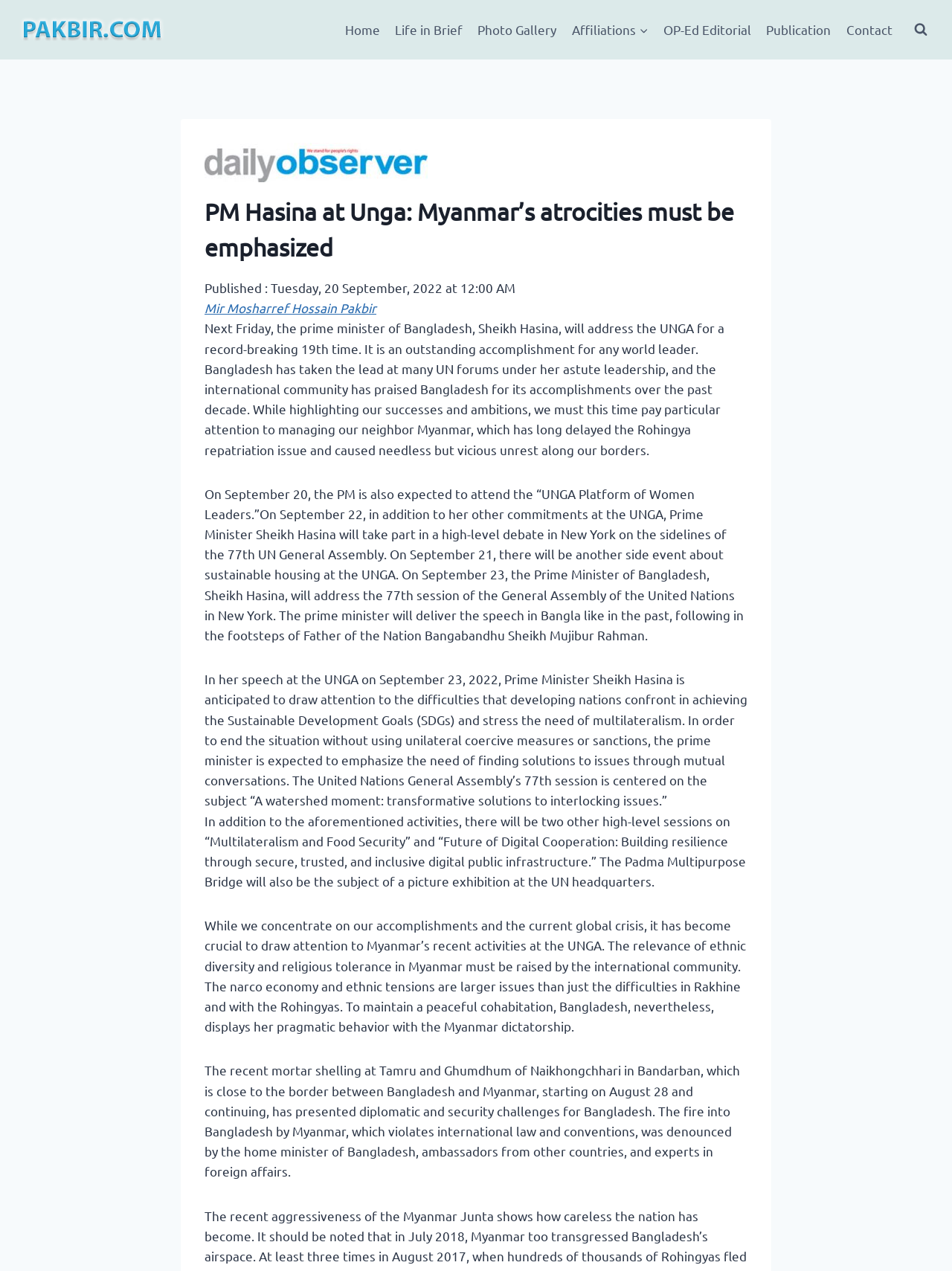Can you find the bounding box coordinates for the UI element given this description: "Scroll to top"? Provide the coordinates as four float numbers between 0 and 1: [left, top, right, bottom].

[0.945, 0.731, 0.977, 0.755]